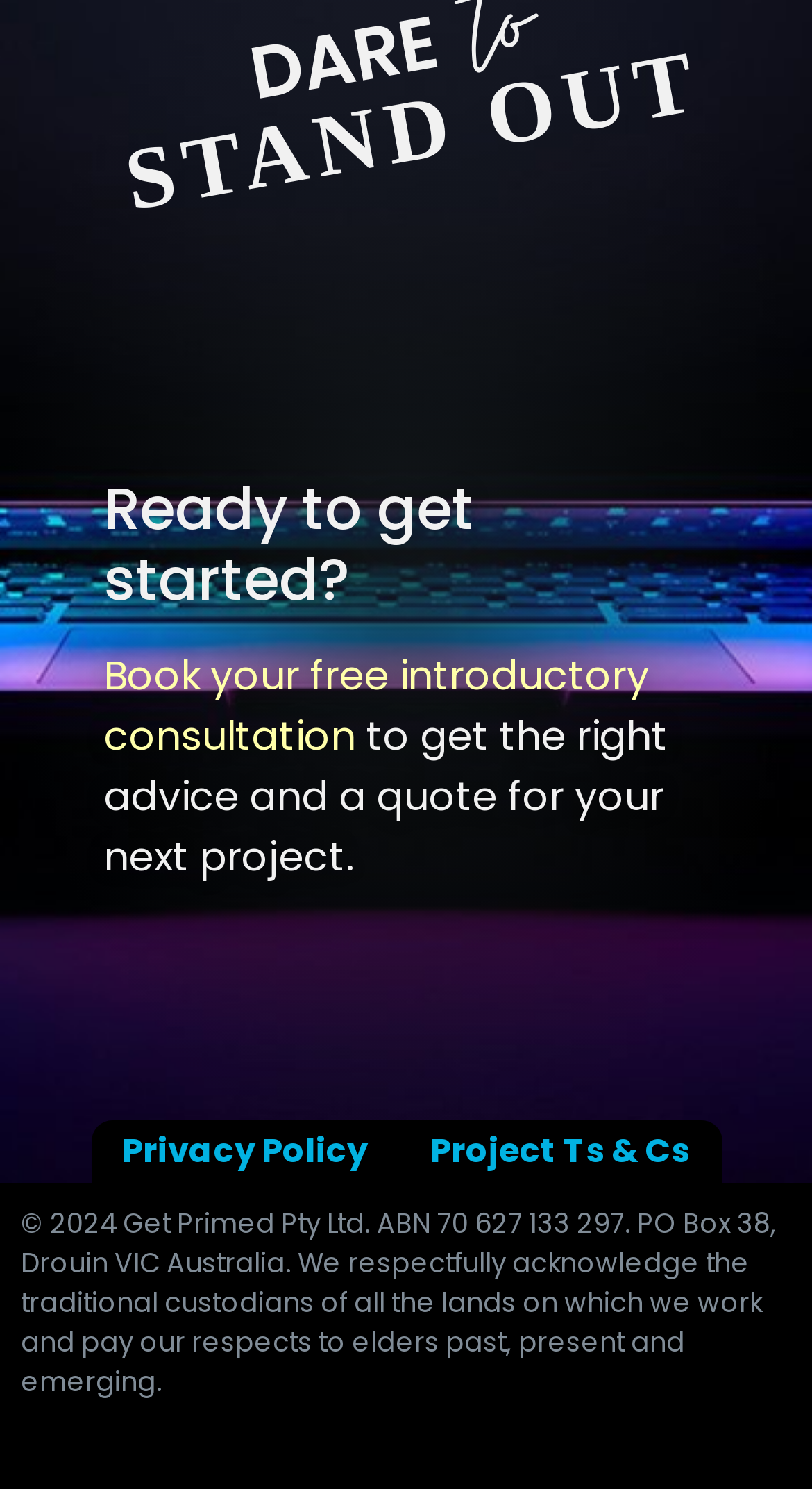Provide your answer in one word or a succinct phrase for the question: 
What is the purpose of the introductory consultation?

to get the right advice and a quote